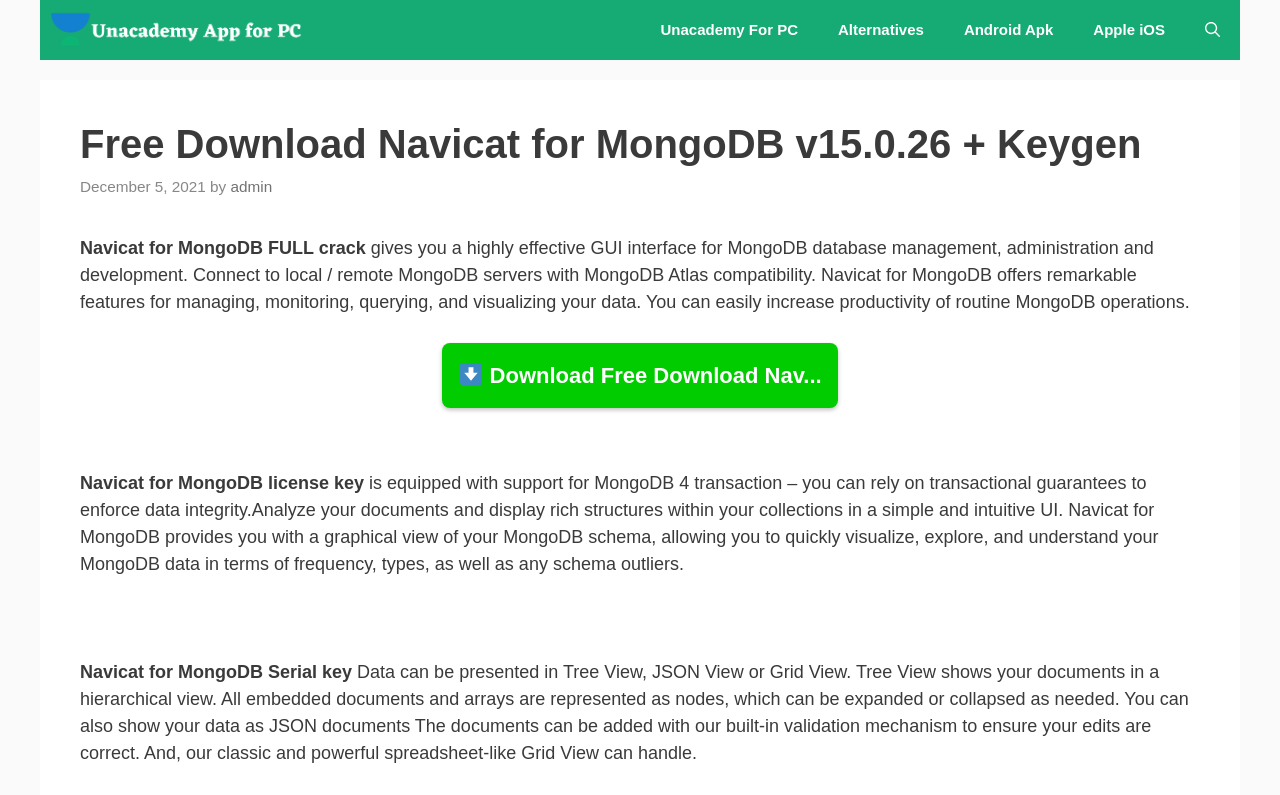Please identify the bounding box coordinates of the element I should click to complete this instruction: 'Open Search Bar'. The coordinates should be given as four float numbers between 0 and 1, like this: [left, top, right, bottom].

[0.926, 0.0, 0.969, 0.075]